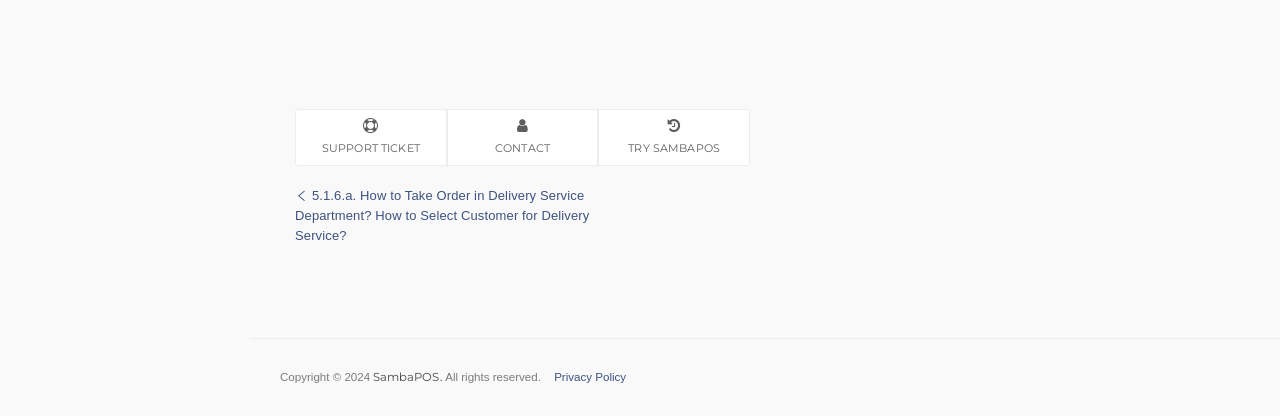Given the element description, predict the bounding box coordinates in the format (top-left x, top-left y, bottom-right x, bottom-right y). Make sure all values are between 0 and 1. Here is the element description: Contact

[0.349, 0.262, 0.467, 0.399]